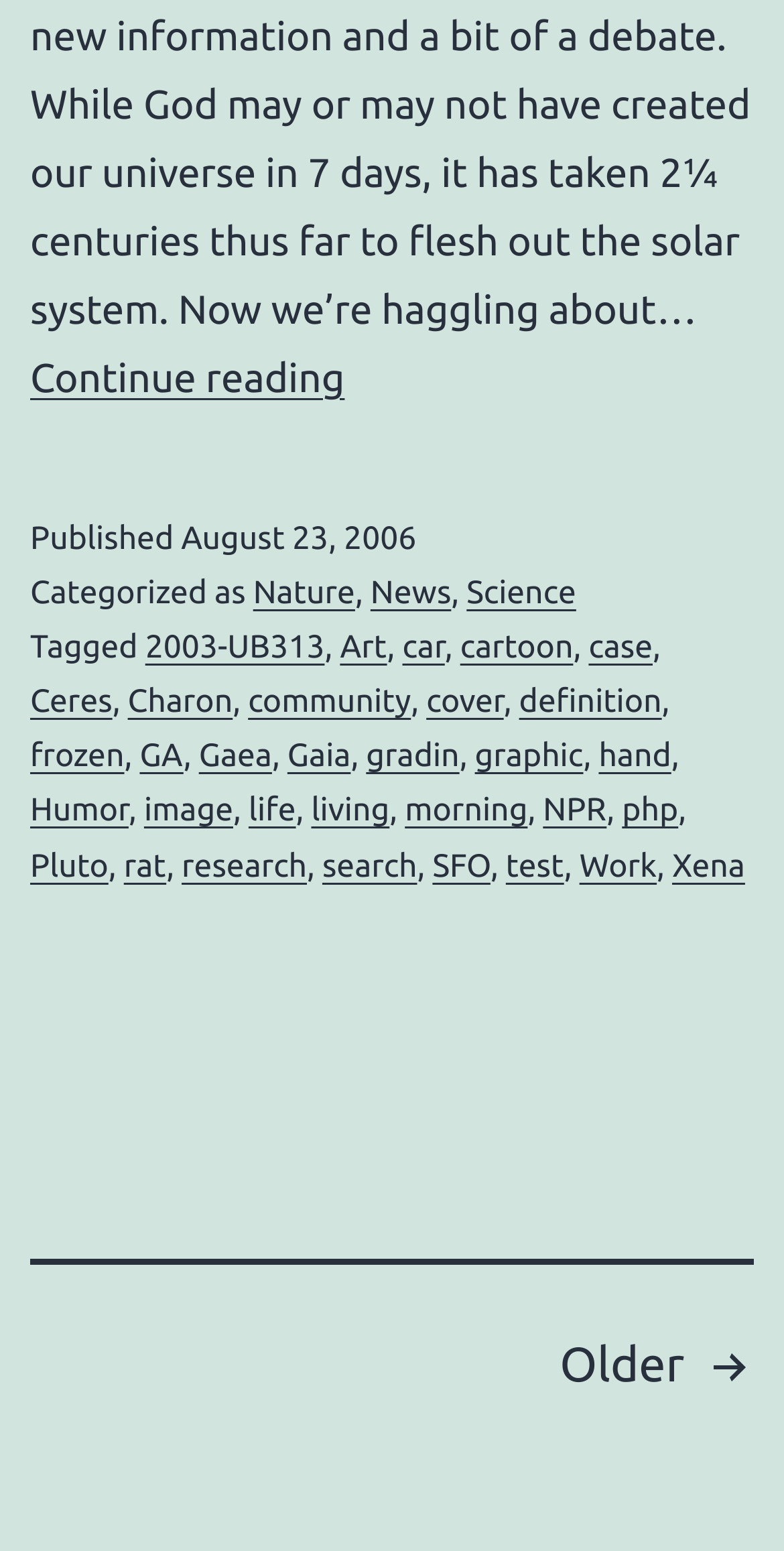Determine the bounding box coordinates of the UI element described below. Use the format (top-left x, top-left y, bottom-right x, bottom-right y) with floating point numbers between 0 and 1: Older posts

[0.714, 0.854, 0.962, 0.911]